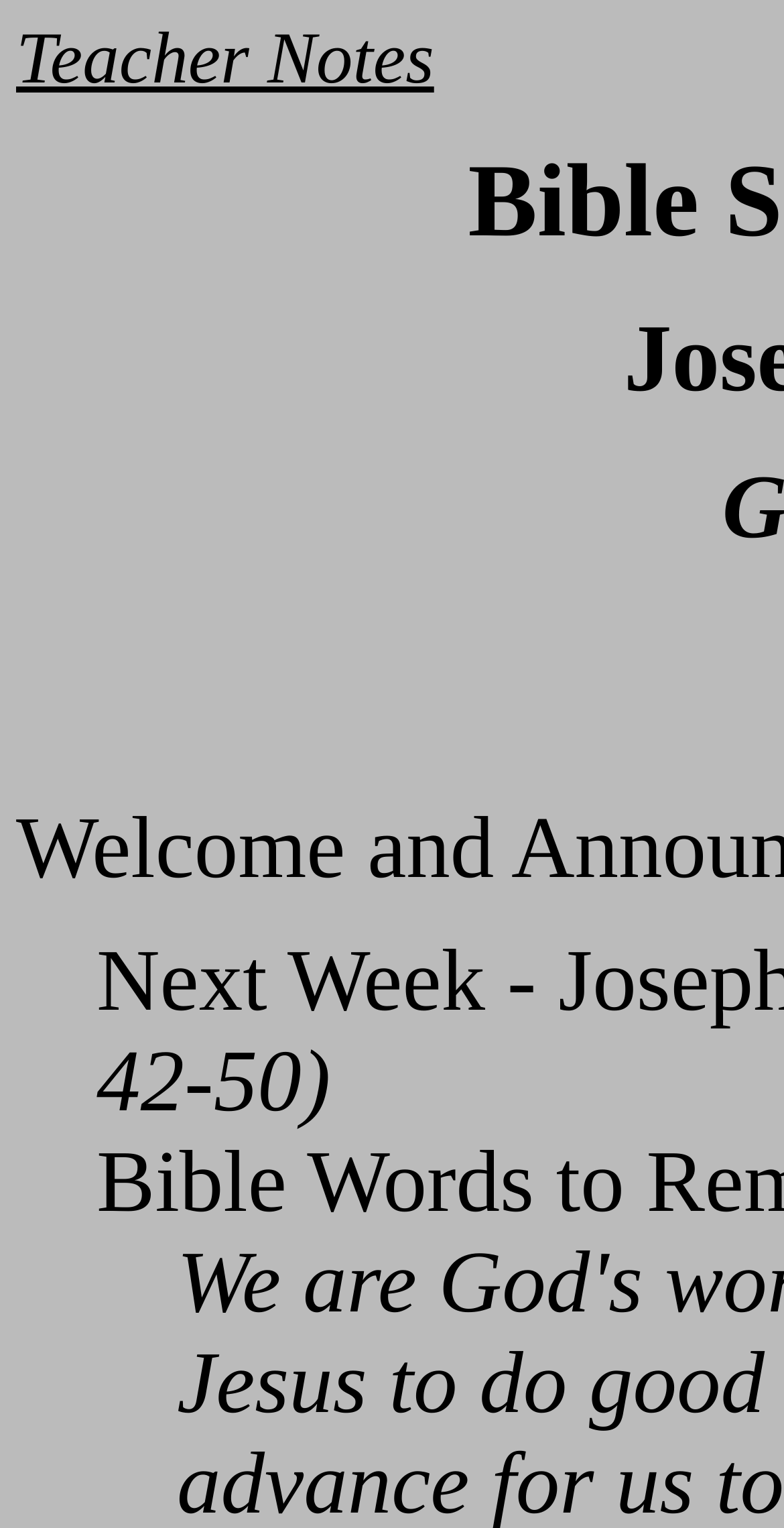Determine the heading of the webpage and extract its text content.

Bible Stories for Adults